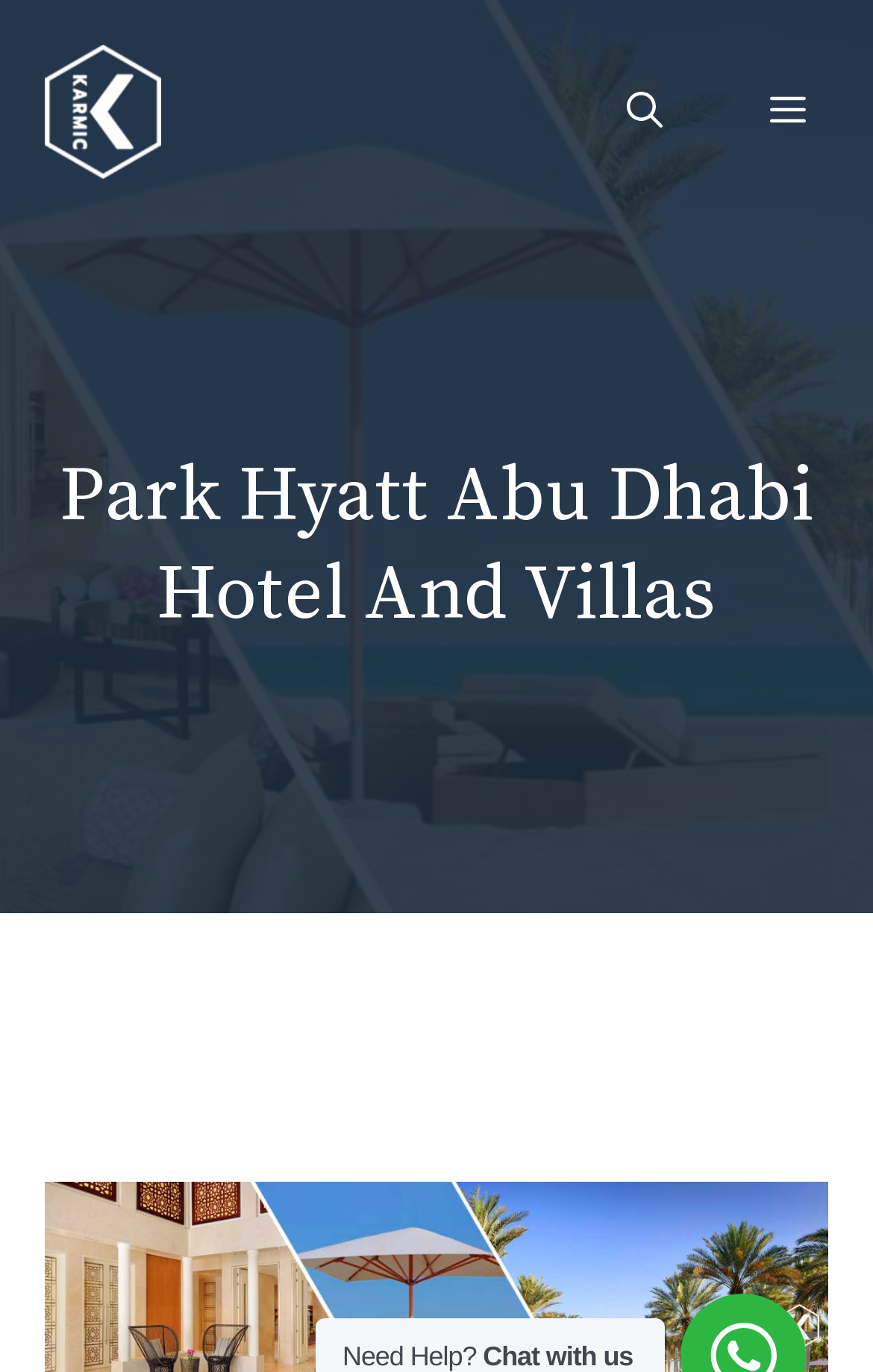Identify the bounding box for the described UI element. Provide the coordinates in (top-left x, top-left y, bottom-right x, bottom-right y) format with values ranging from 0 to 1: aria-label="Open Search Bar"

[0.656, 0.016, 0.821, 0.147]